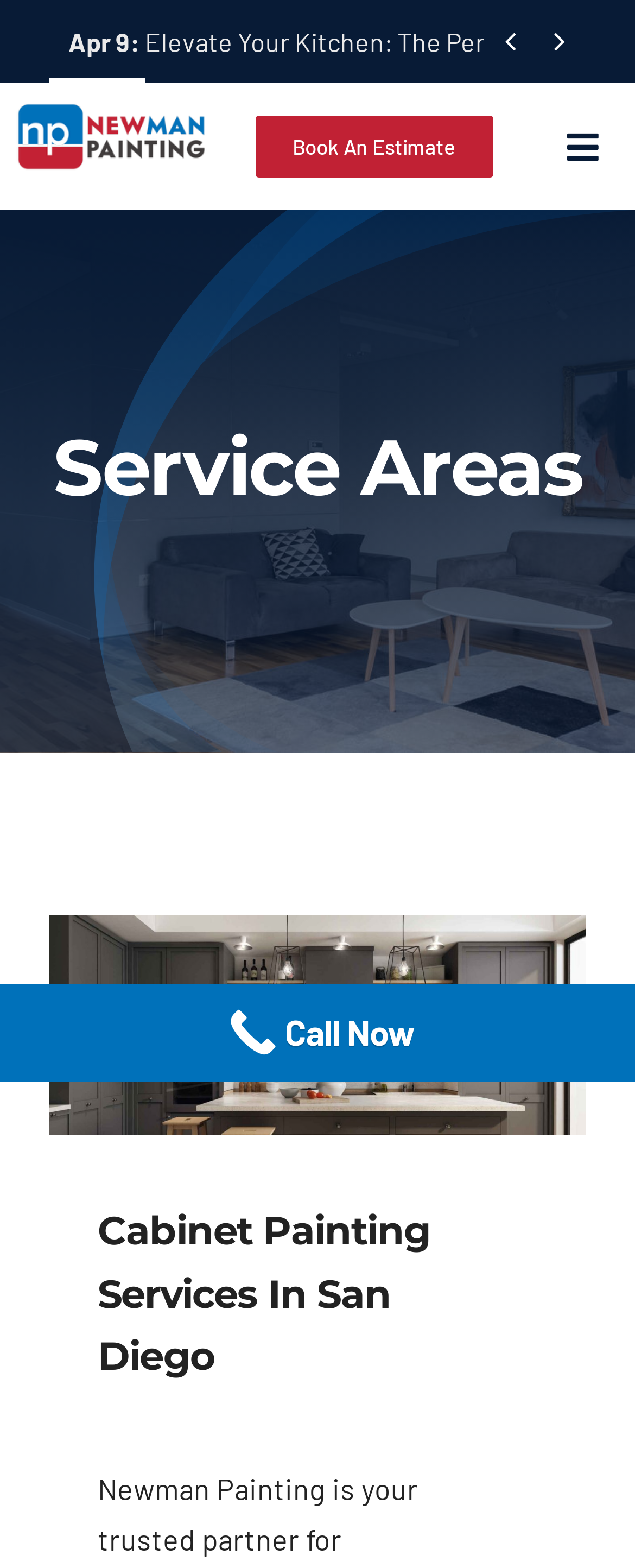Specify the bounding box coordinates for the region that must be clicked to perform the given instruction: "Click the Next button".

[0.853, 0.016, 0.908, 0.037]